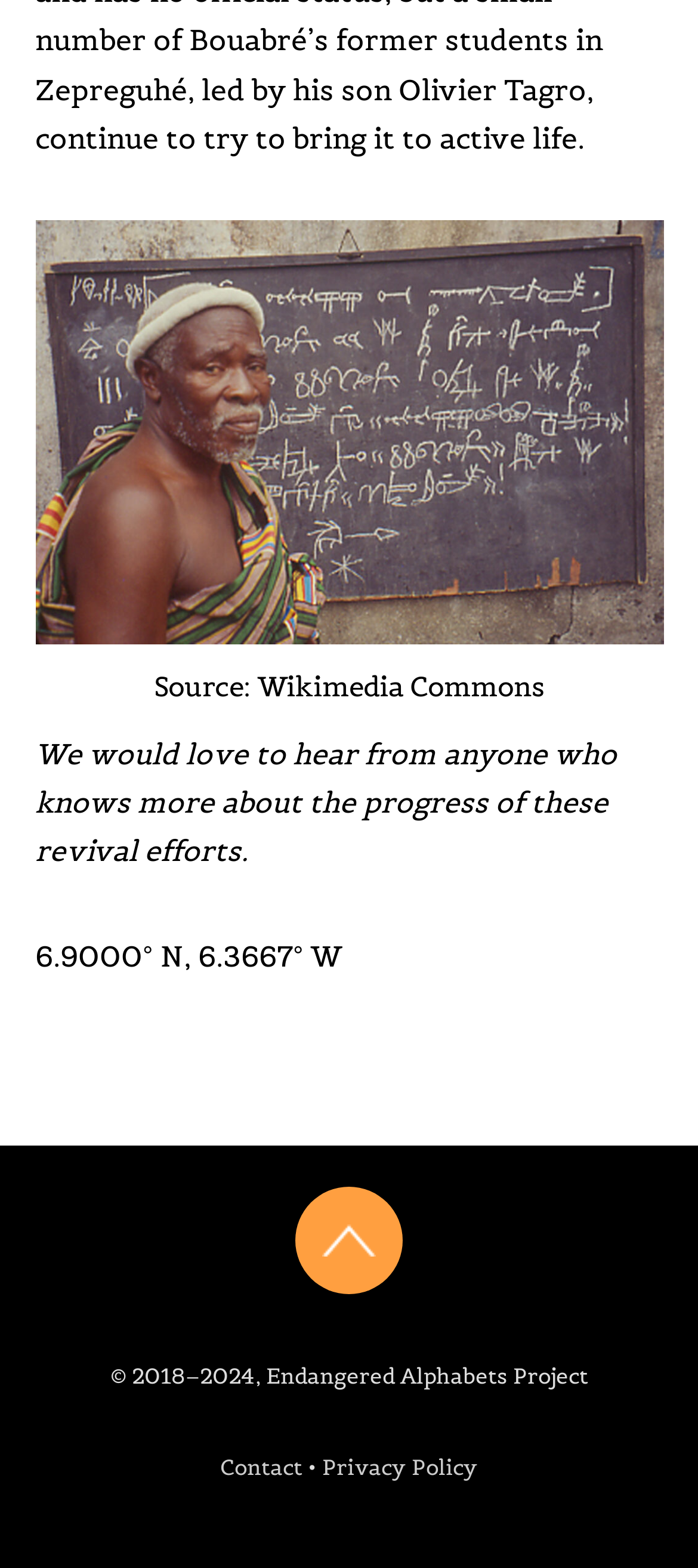What is the copyright year range of the Endangered Alphabets Project?
From the image, respond with a single word or phrase.

2018-2024